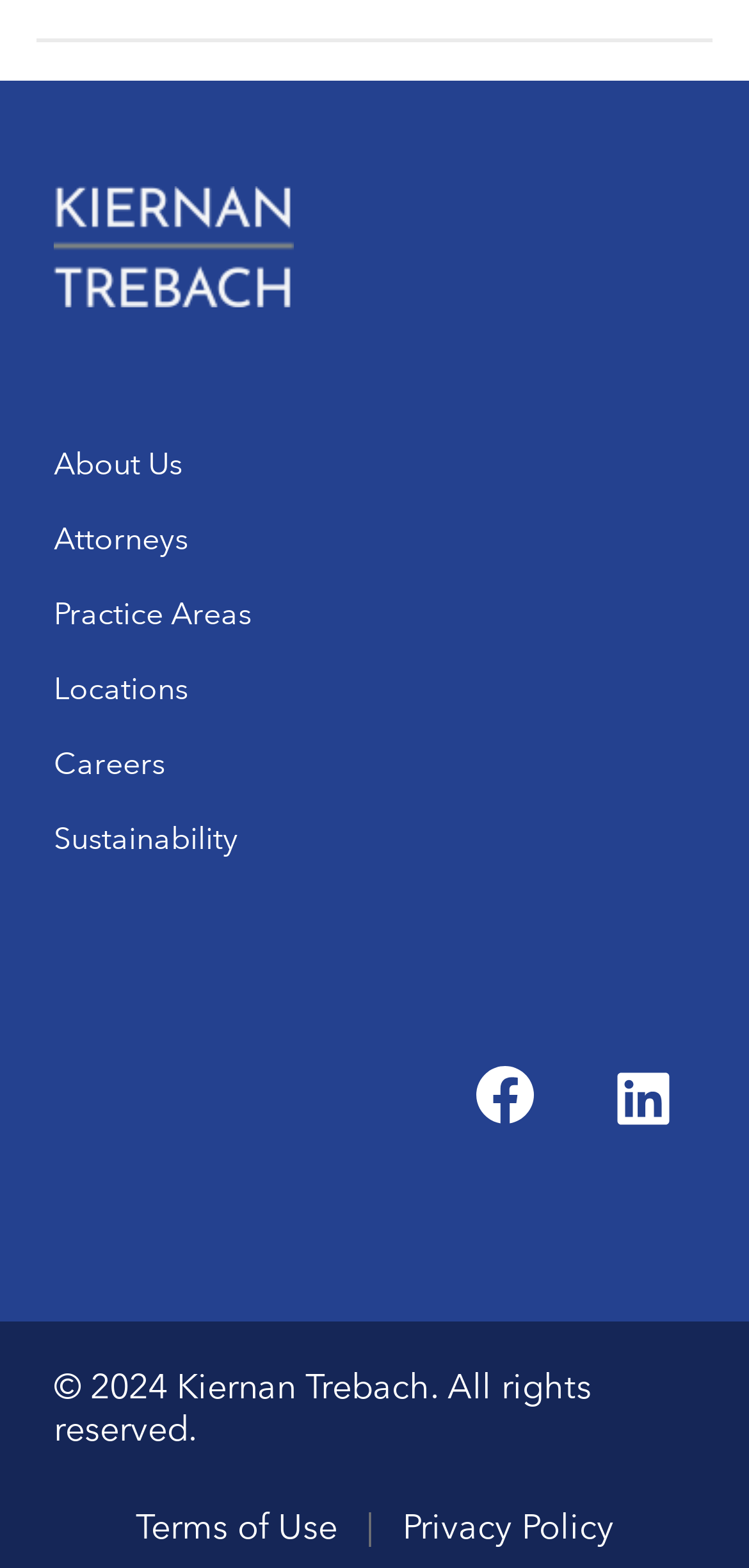What is the profession of the person described? Based on the image, give a response in one word or a short phrase.

Lawyer